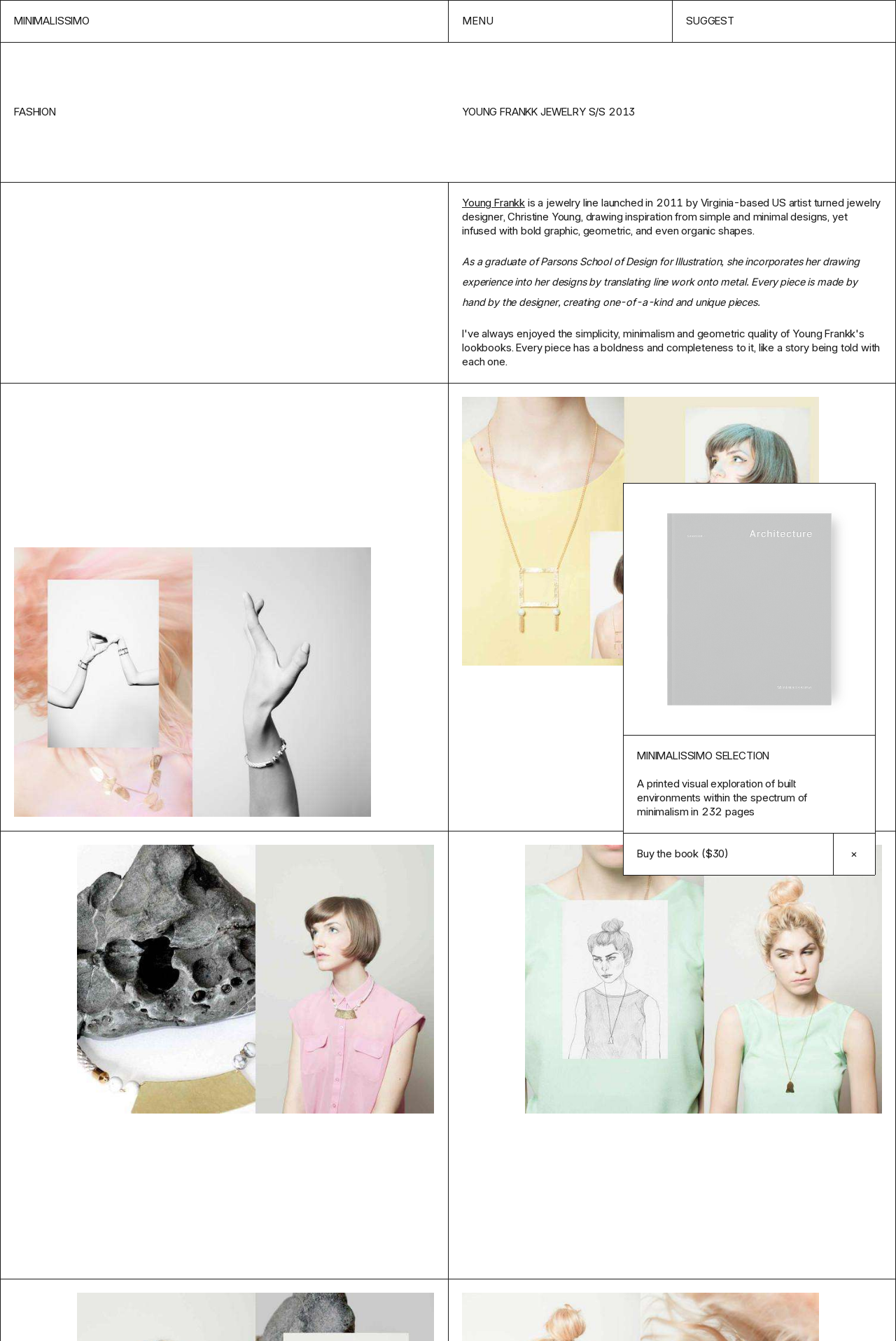Describe all significant elements and features of the webpage.

The webpage is about Young Frankk Jewelry, a jewelry line launched in 2011 by Christine Young. At the top left, there is a link to the homepage, accompanied by the text "MINIMALISSIMO" in a smaller font. To the right of these elements, there is a button labeled "MENU" and a link labeled "SUGGEST". 

Below these top elements, there is a heading that reads "YOUNG FRANKK JEWELRY S/S 2013", followed by a link to "FASHION" on the left. On the right side of the heading, there is a description list that provides information about Young Frankk Jewelry. The text describes the jewelry line as being inspired by simple and minimal designs, yet infused with bold graphic, geometric, and even organic shapes. It also mentions that the designer, Christine Young, incorporates her drawing experience into her designs by translating line work onto metal, and that every piece is made by hand, creating one-of-a-kind and unique pieces.

Below the description list, there are four figures, two on the left and two on the right, which likely contain images of the jewelry pieces. Further down, there is an image on the right side, accompanied by a heading that reads "MINIMALISSIMO SELECTION". Below the heading, there is a text that describes a book, a printed visual exploration of built environments within the spectrum of minimalism. There is also a link to buy the book for $30, accompanied by a button labeled "×" on the right.